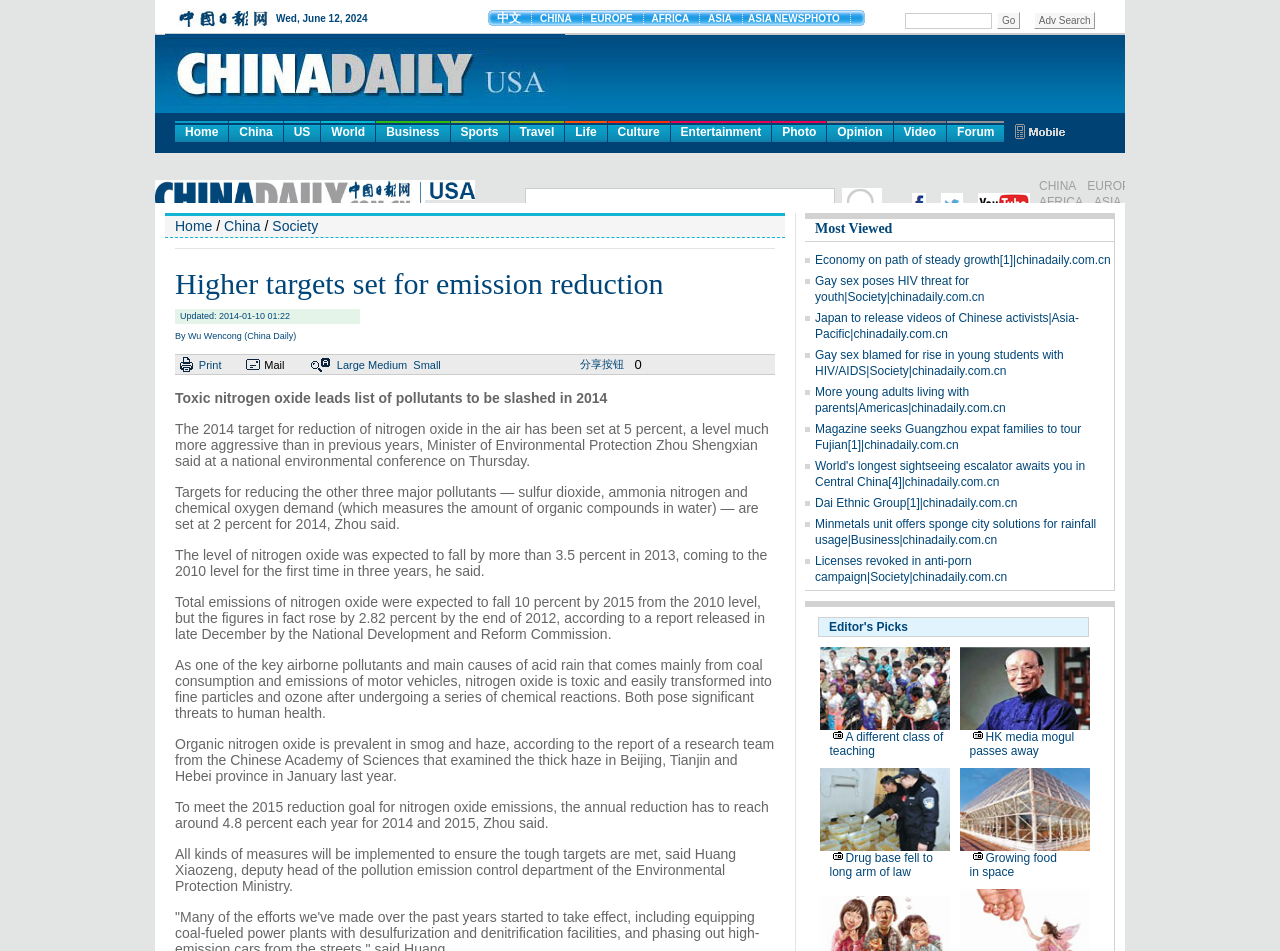Using the provided description A different class of teaching, find the bounding box coordinates for the UI element. Provide the coordinates in (top-left x, top-left y, bottom-right x, bottom-right y) format, ensuring all values are between 0 and 1.

[0.648, 0.768, 0.737, 0.797]